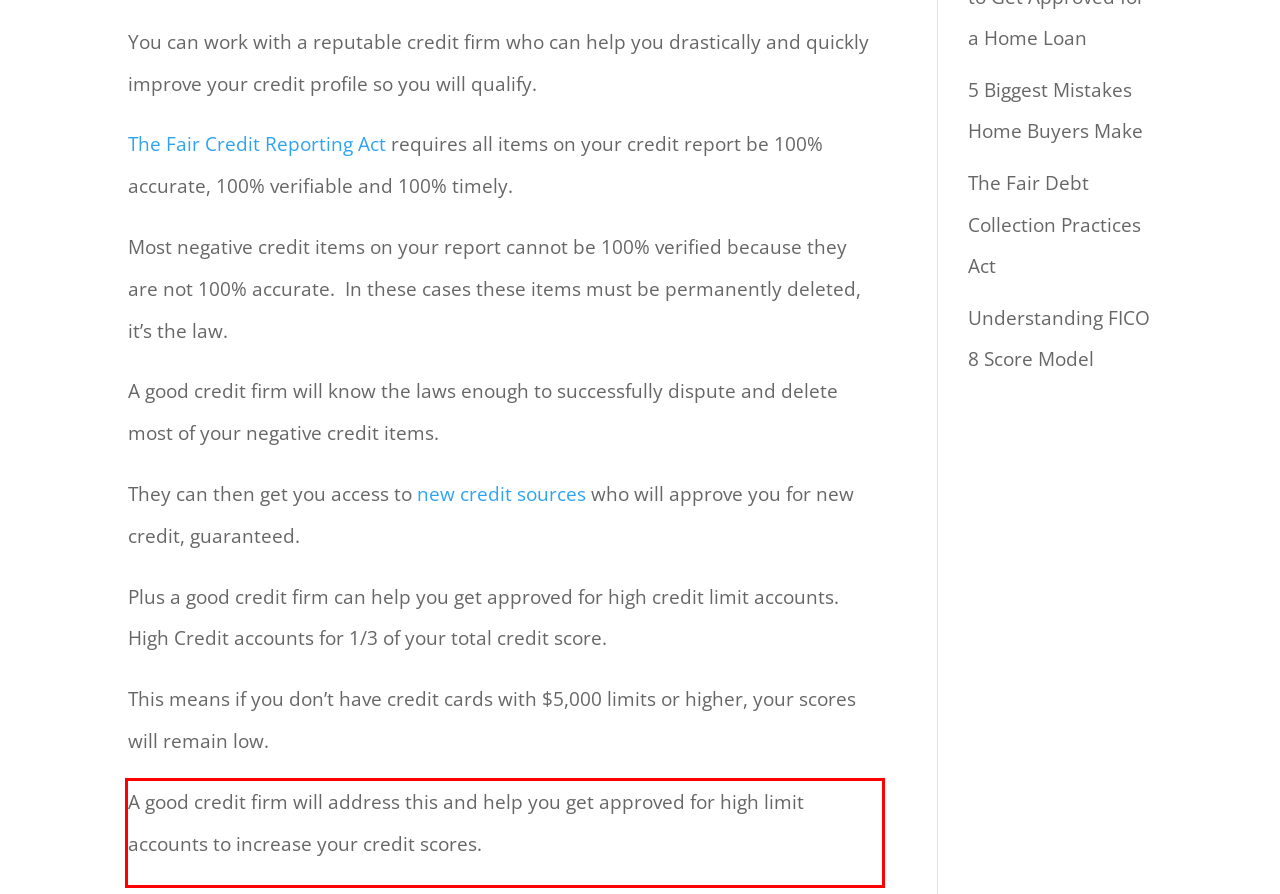Please extract the text content from the UI element enclosed by the red rectangle in the screenshot.

A good credit firm will address this and help you get approved for high limit accounts to increase your credit scores.